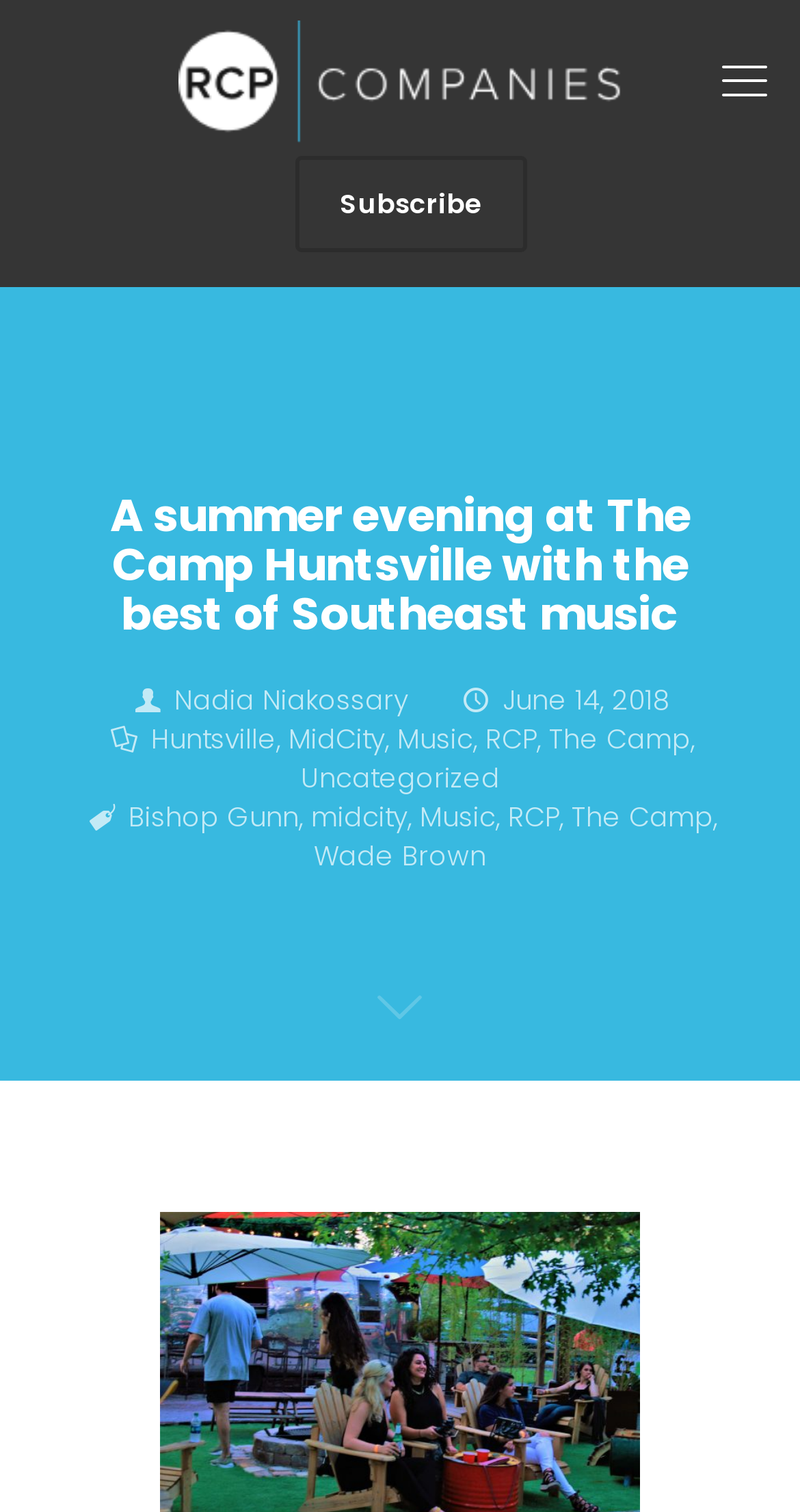Who are the performers at the event?
Use the screenshot to answer the question with a single word or phrase.

Bishop Gunn, Wade Brown